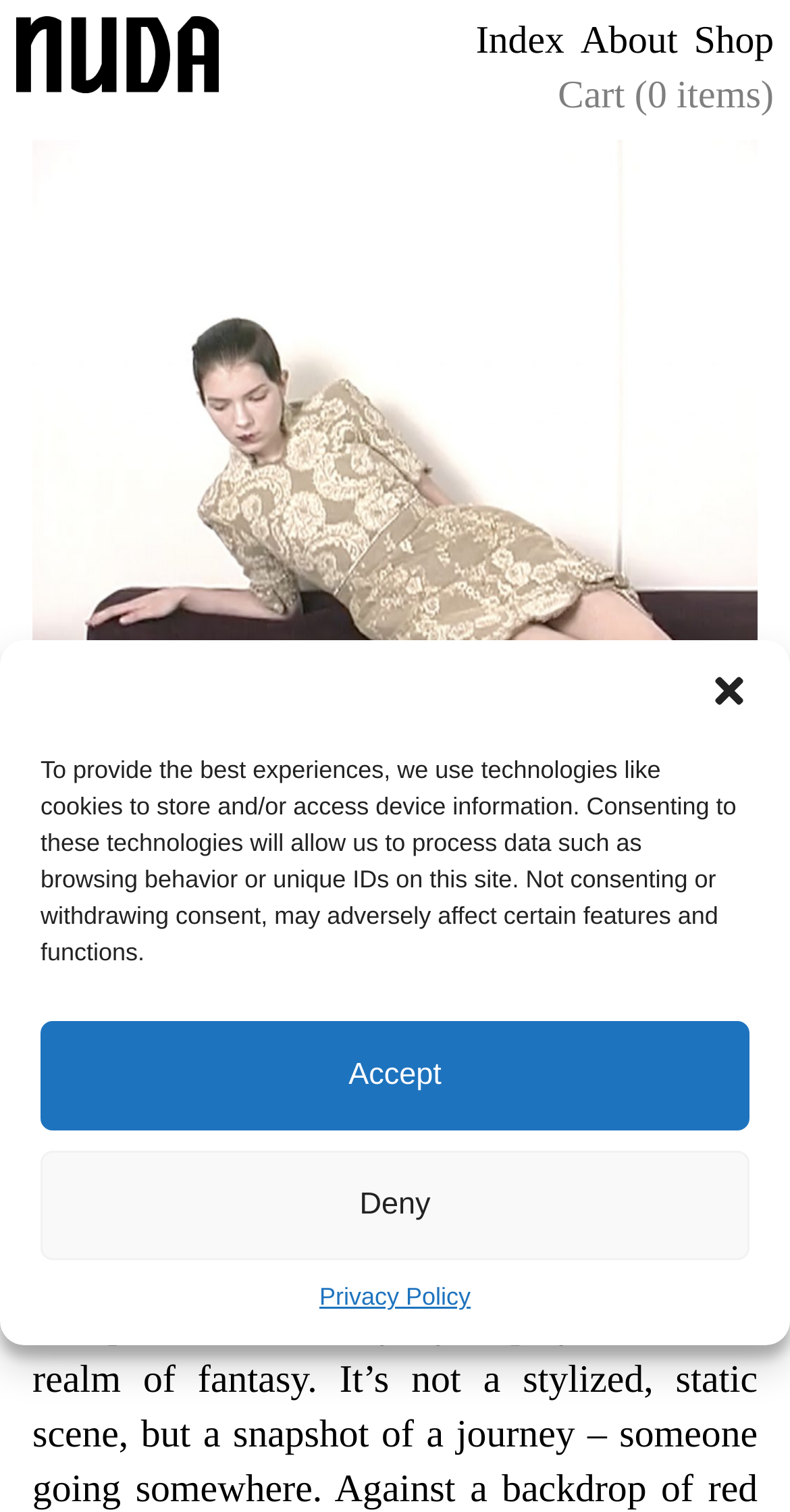Identify the bounding box for the UI element specified in this description: "Shop". The coordinates must be four float numbers between 0 and 1, formatted as [left, top, right, bottom].

[0.878, 0.011, 0.979, 0.047]